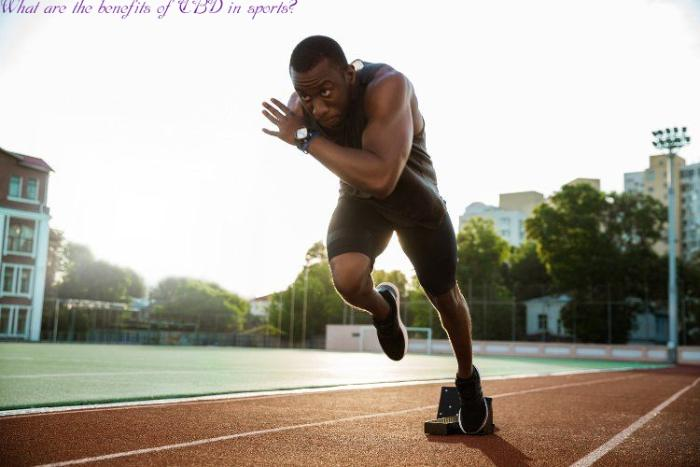What is the color of the athlete's outfit?
Answer the question with a single word or phrase derived from the image.

Black